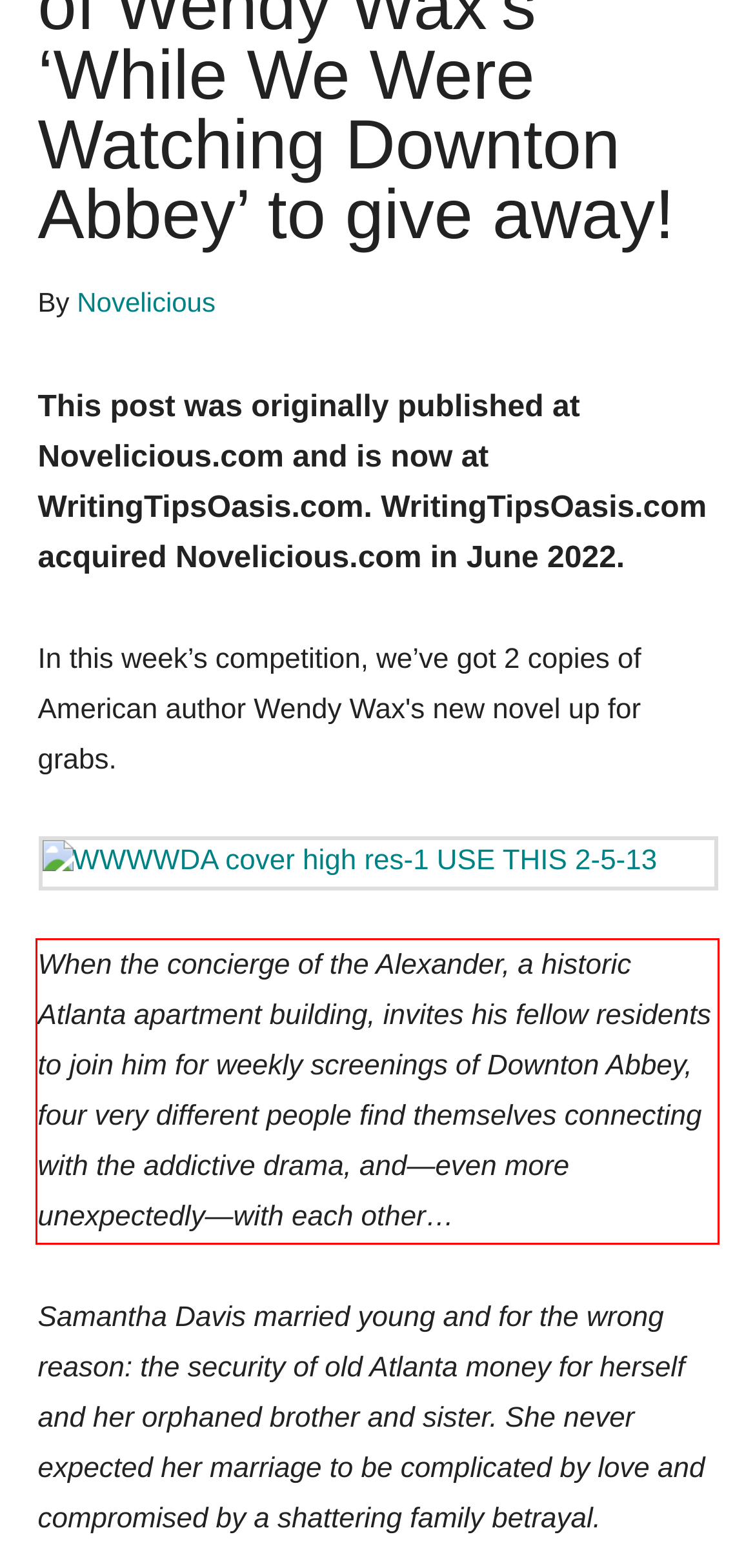Using the provided webpage screenshot, recognize the text content in the area marked by the red bounding box.

When the concierge of the Alexander, a historic Atlanta apartment building, invites his fellow residents to join him for weekly screenings of Downton Abbey, four very different people find themselves connecting with the addictive drama, and—even more unexpectedly—with each other…